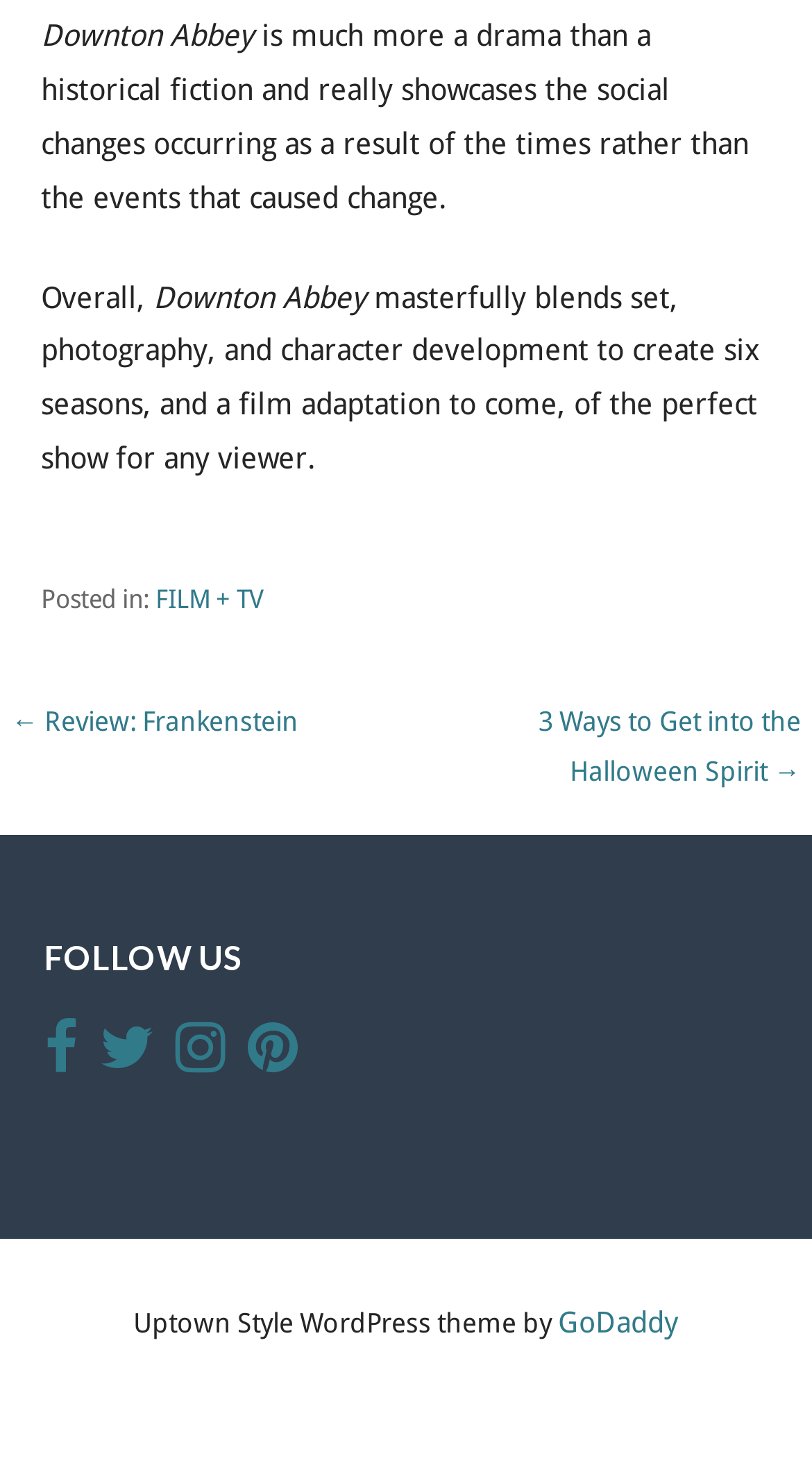Please determine the bounding box coordinates of the element's region to click for the following instruction: "Click on the 'FILM + TV' category".

[0.192, 0.398, 0.325, 0.418]